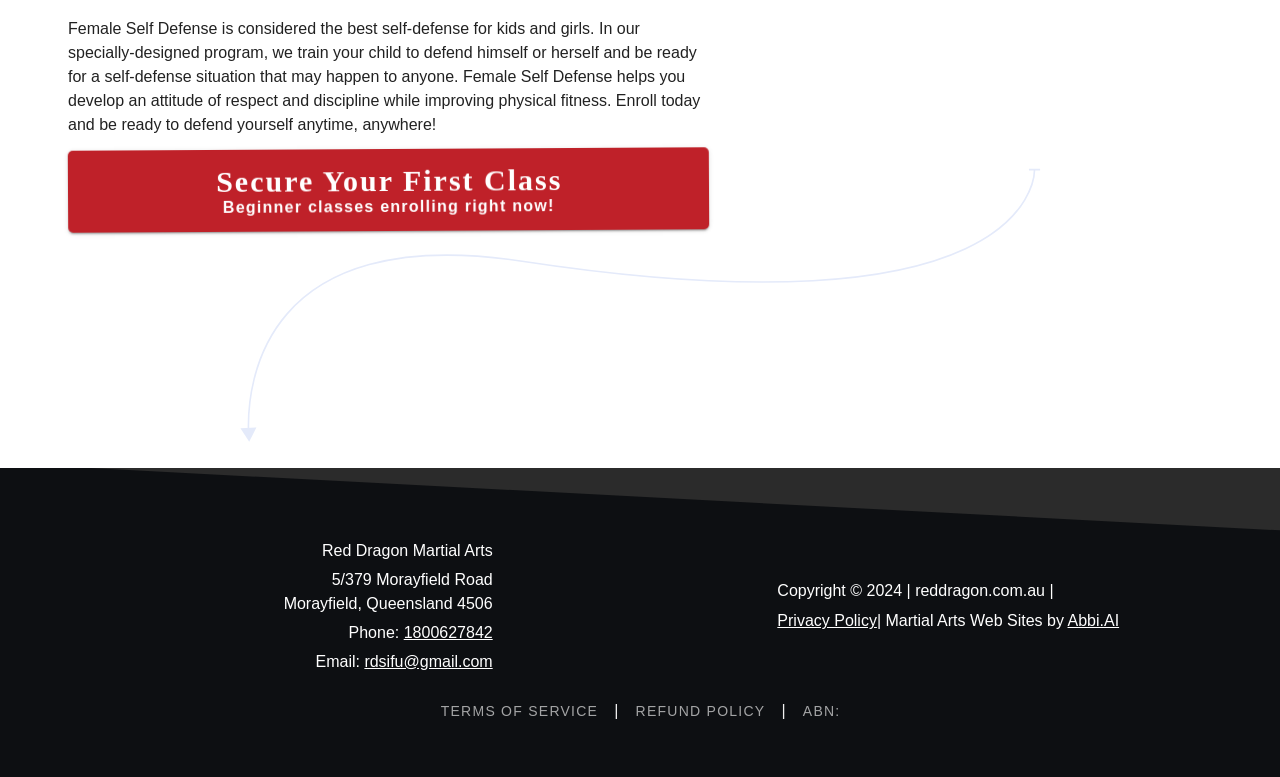Based on the image, give a detailed response to the question: What is the address of the martial arts school?

I found the address of the martial arts school by looking at the contentinfo section of the webpage, where I found three StaticText elements with the address information.